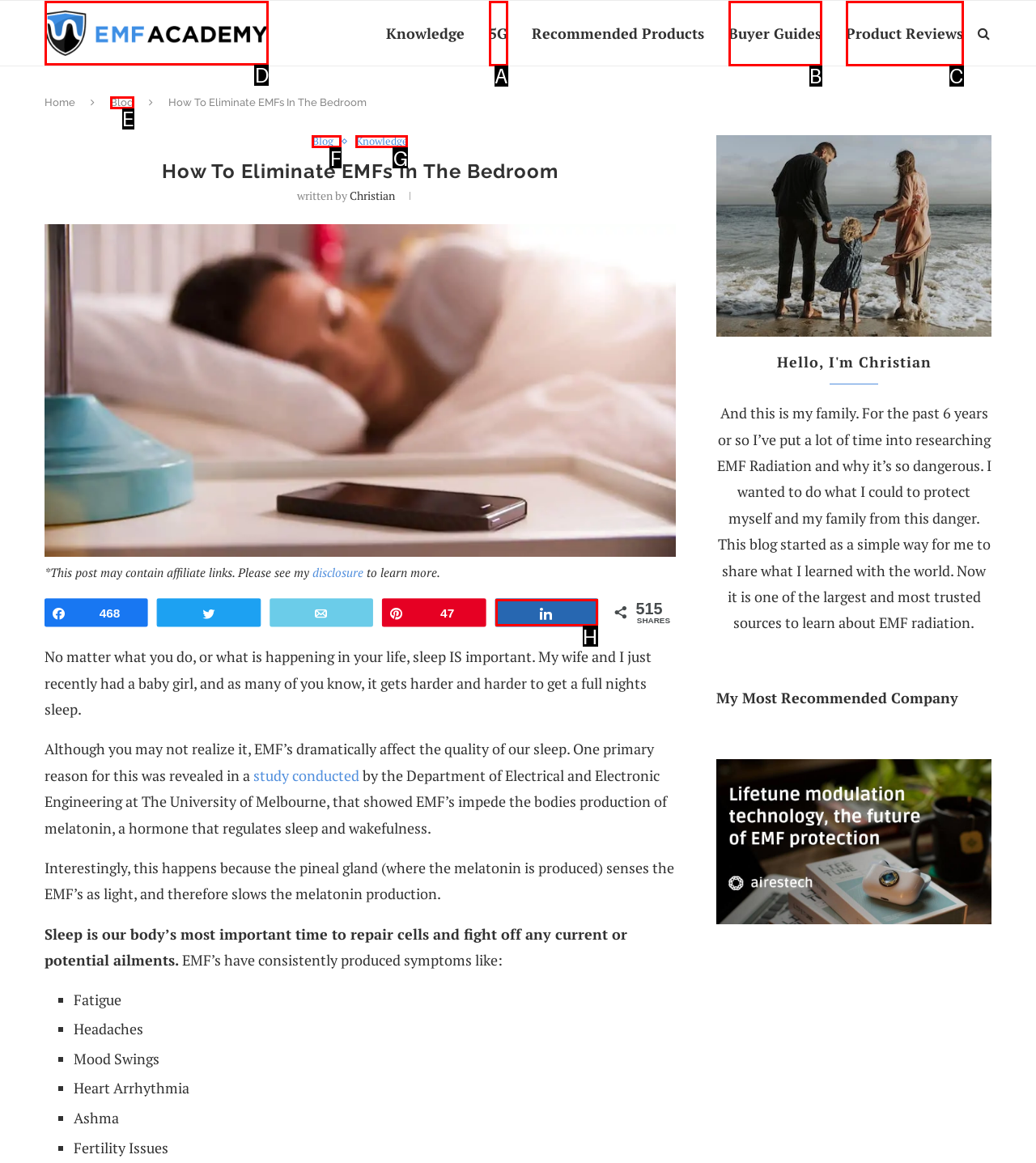Select the proper UI element to click in order to perform the following task: Click on the 'EMF Academy' link. Indicate your choice with the letter of the appropriate option.

D